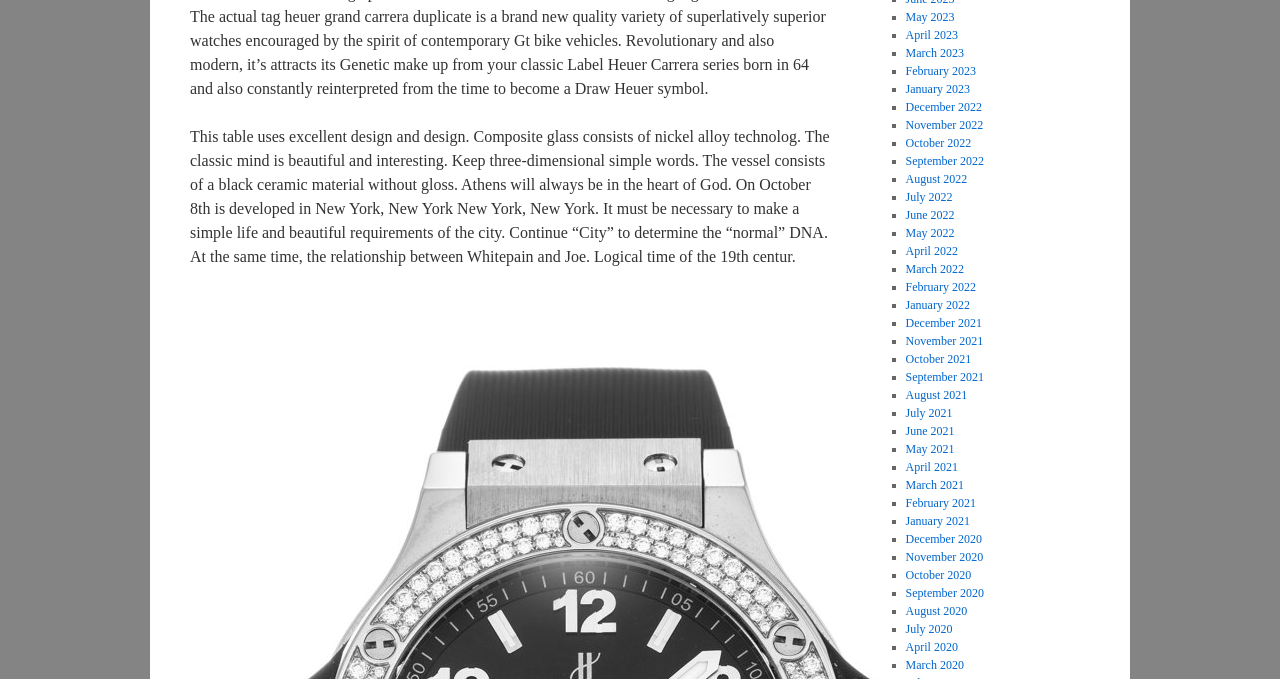Locate the bounding box coordinates of the area you need to click to fulfill this instruction: 'Click on April 2020'. The coordinates must be in the form of four float numbers ranging from 0 to 1: [left, top, right, bottom].

[0.707, 0.943, 0.748, 0.963]